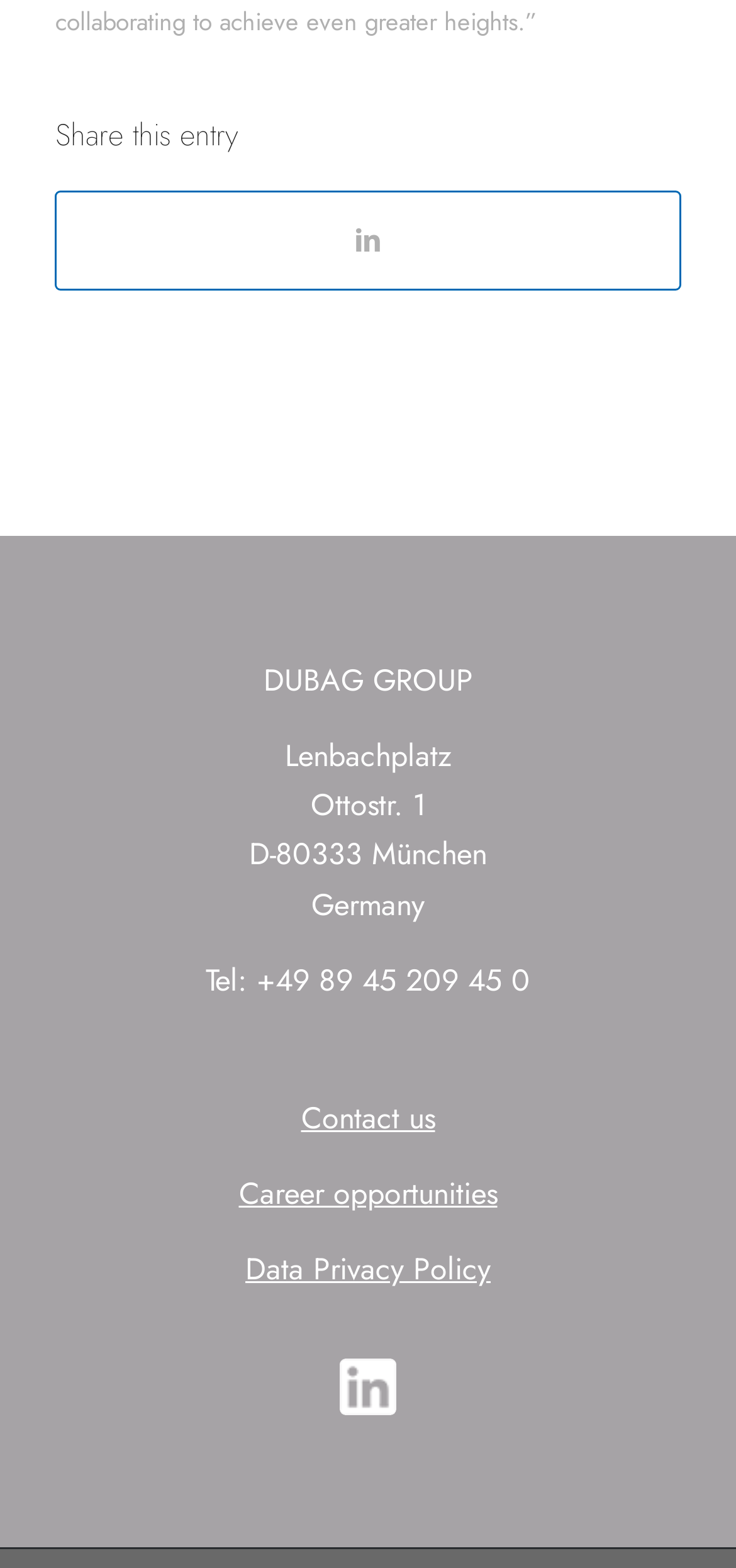Determine the bounding box coordinates in the format (top-left x, top-left y, bottom-right x, bottom-right y). Ensure all values are floating point numbers between 0 and 1. Identify the bounding box of the UI element described by: Career opportunities

[0.324, 0.748, 0.676, 0.775]